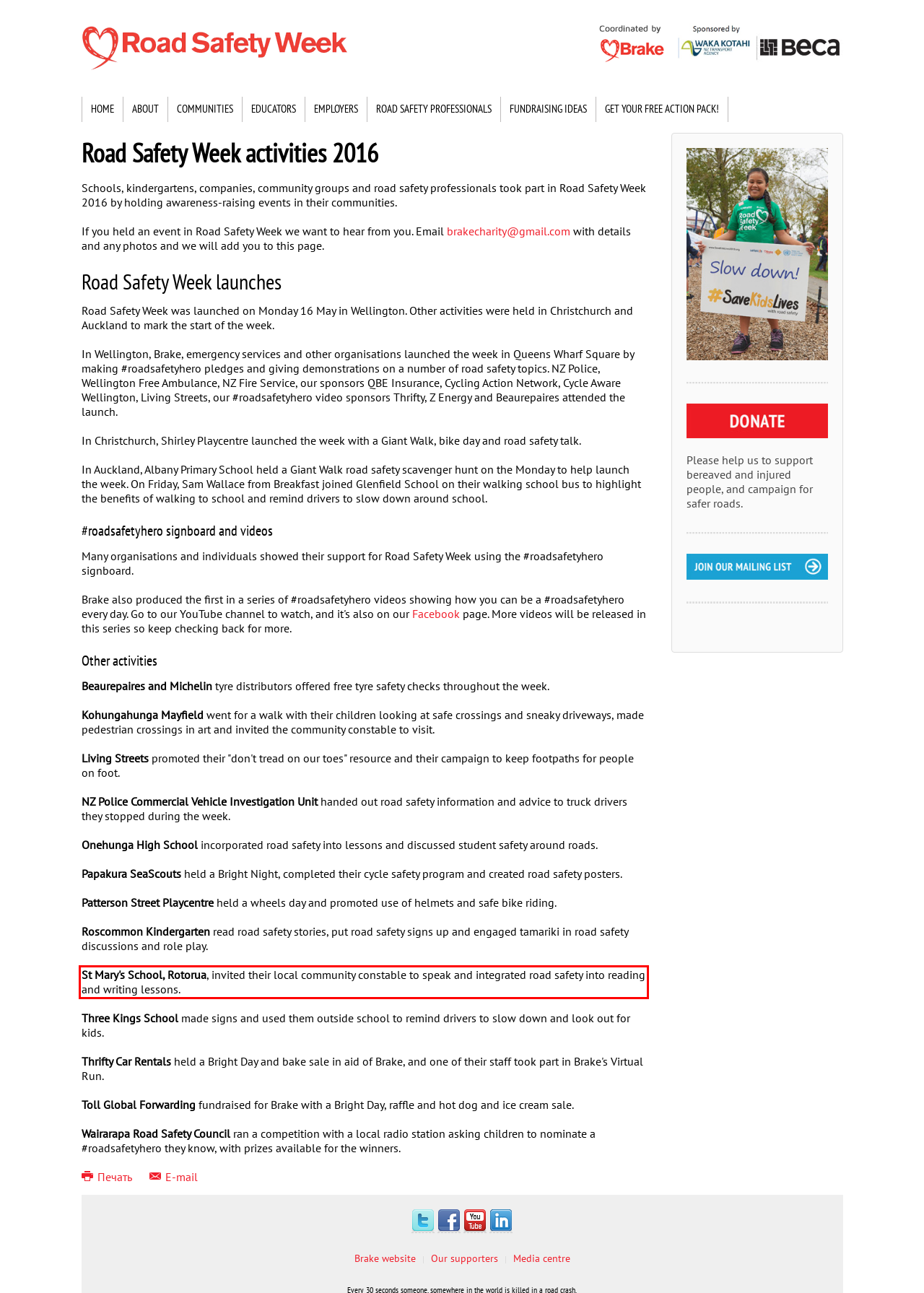Examine the webpage screenshot, find the red bounding box, and extract the text content within this marked area.

St Mary's School, Rotorua, invited their local community constable to speak and integrated road safety into reading and writing lessons.